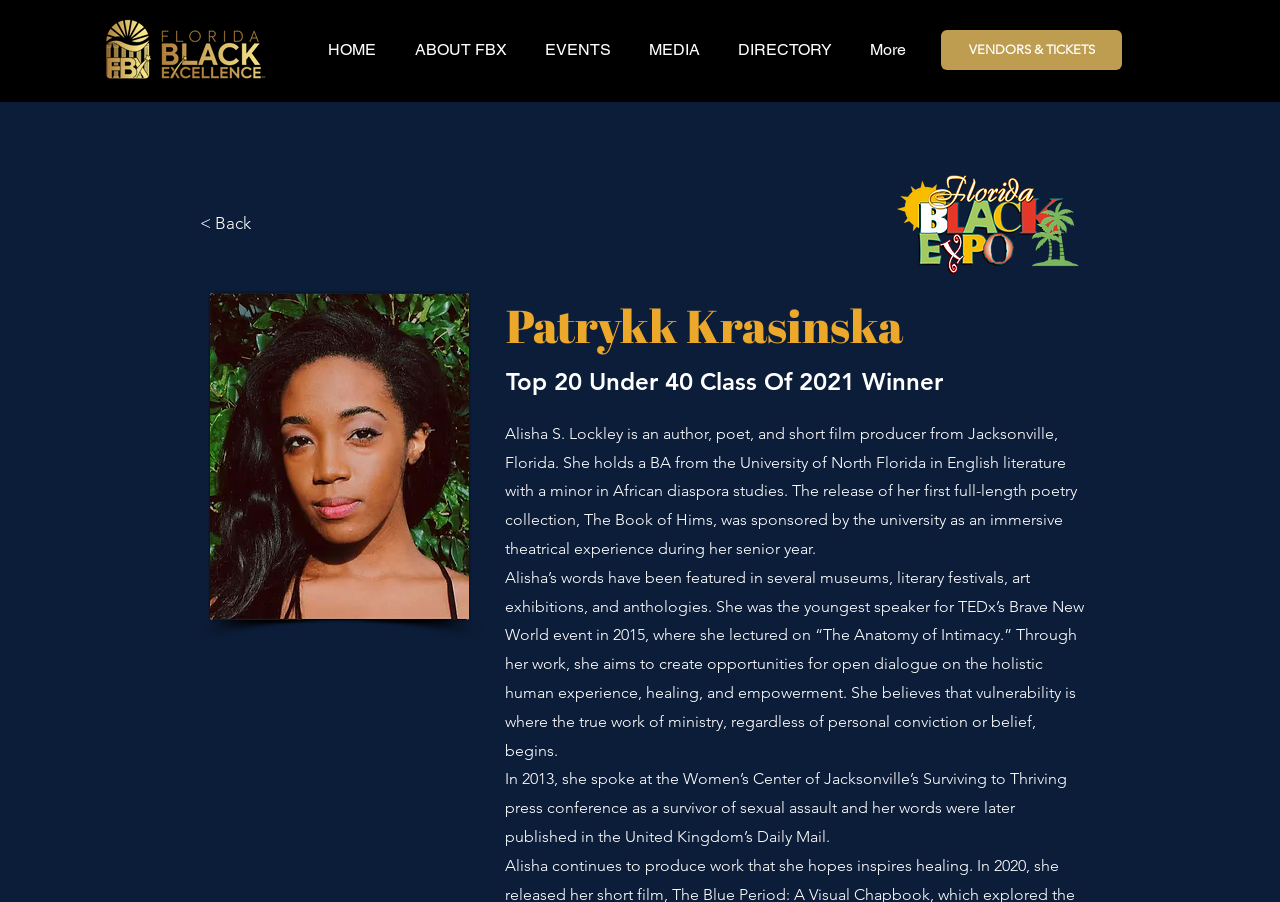Please specify the bounding box coordinates of the region to click in order to perform the following instruction: "Go back to the previous page".

[0.156, 0.234, 0.196, 0.259]